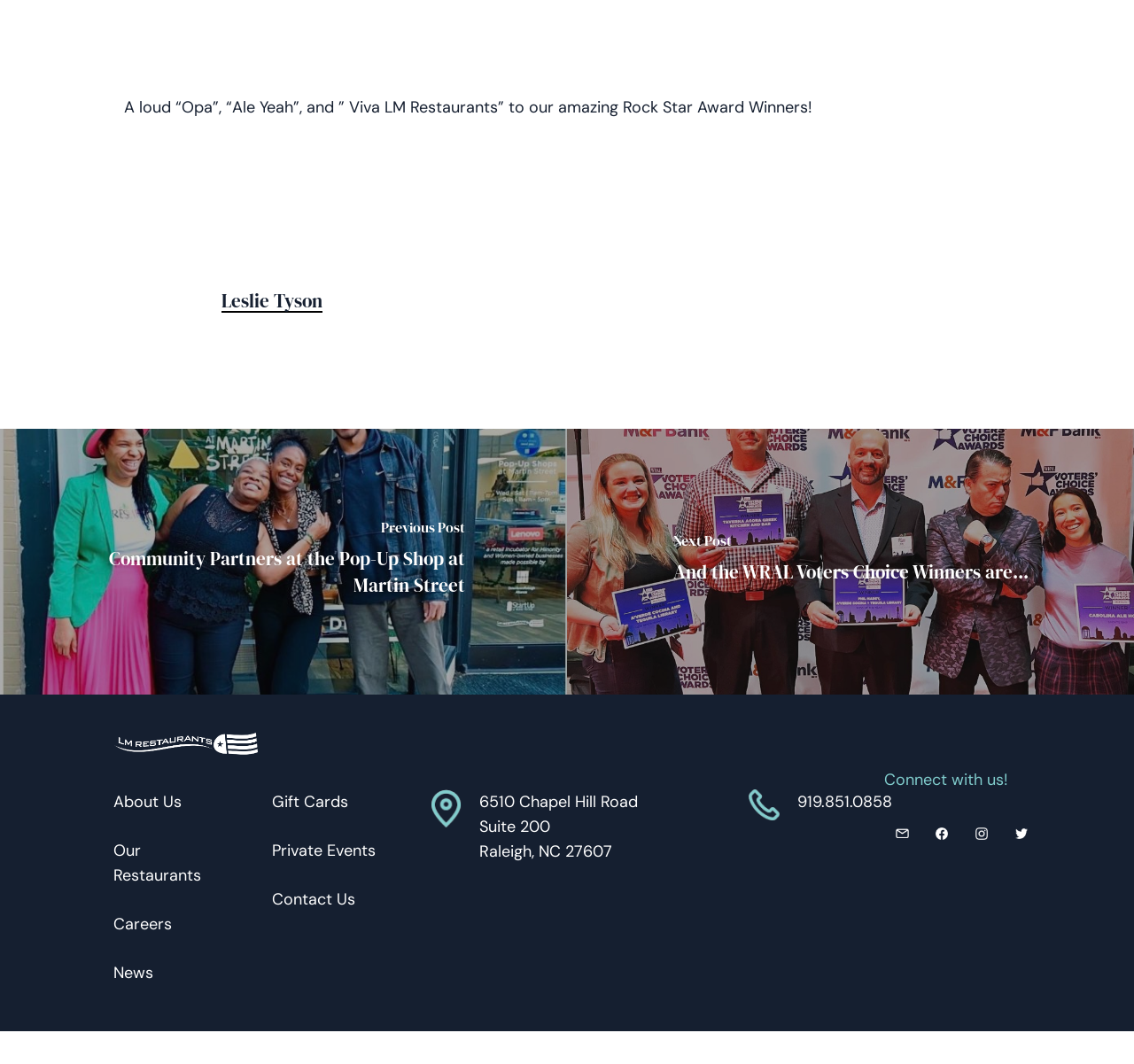What is the address of the company?
Please use the image to provide a one-word or short phrase answer.

6510 Chapel Hill Road, Suite 200, Raleigh, NC 27607